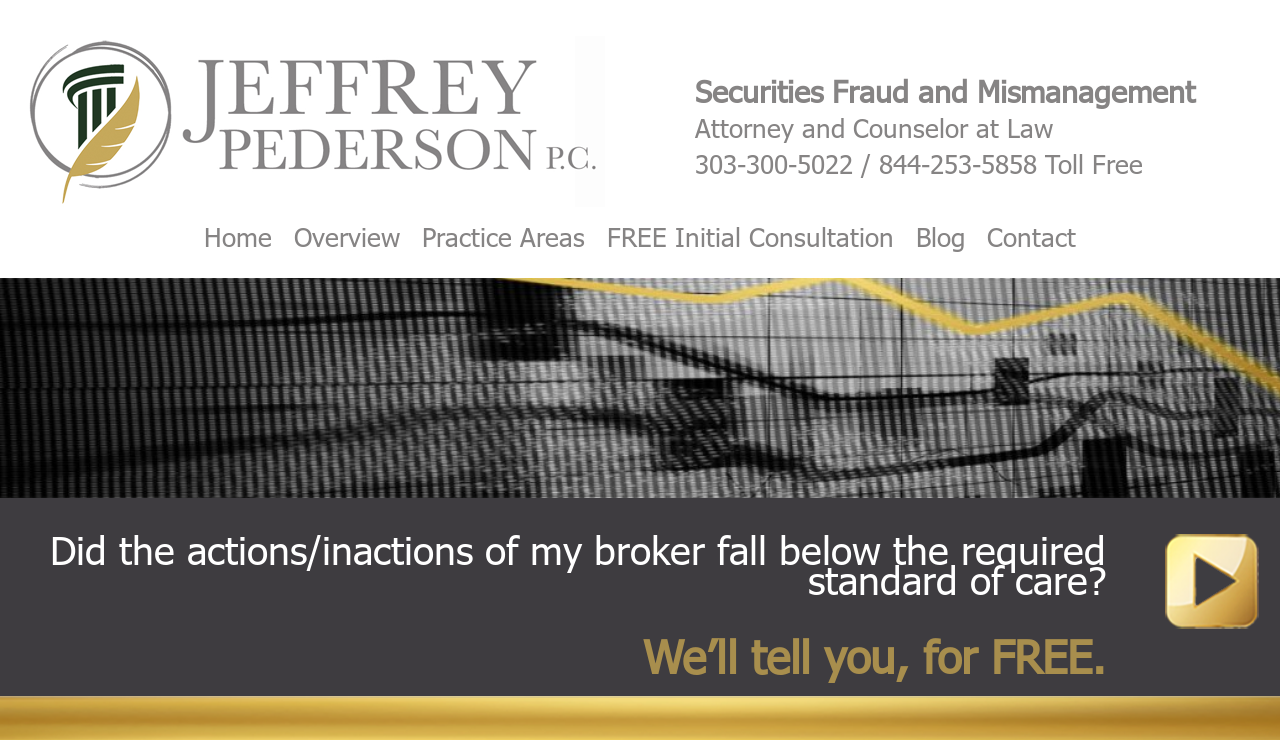How many phone numbers are provided on the webpage?
Please answer the question as detailed as possible.

There are two phone numbers provided on the webpage, 303-300-5022 and 844-253-5858, which are linked and can be found in the heading section.